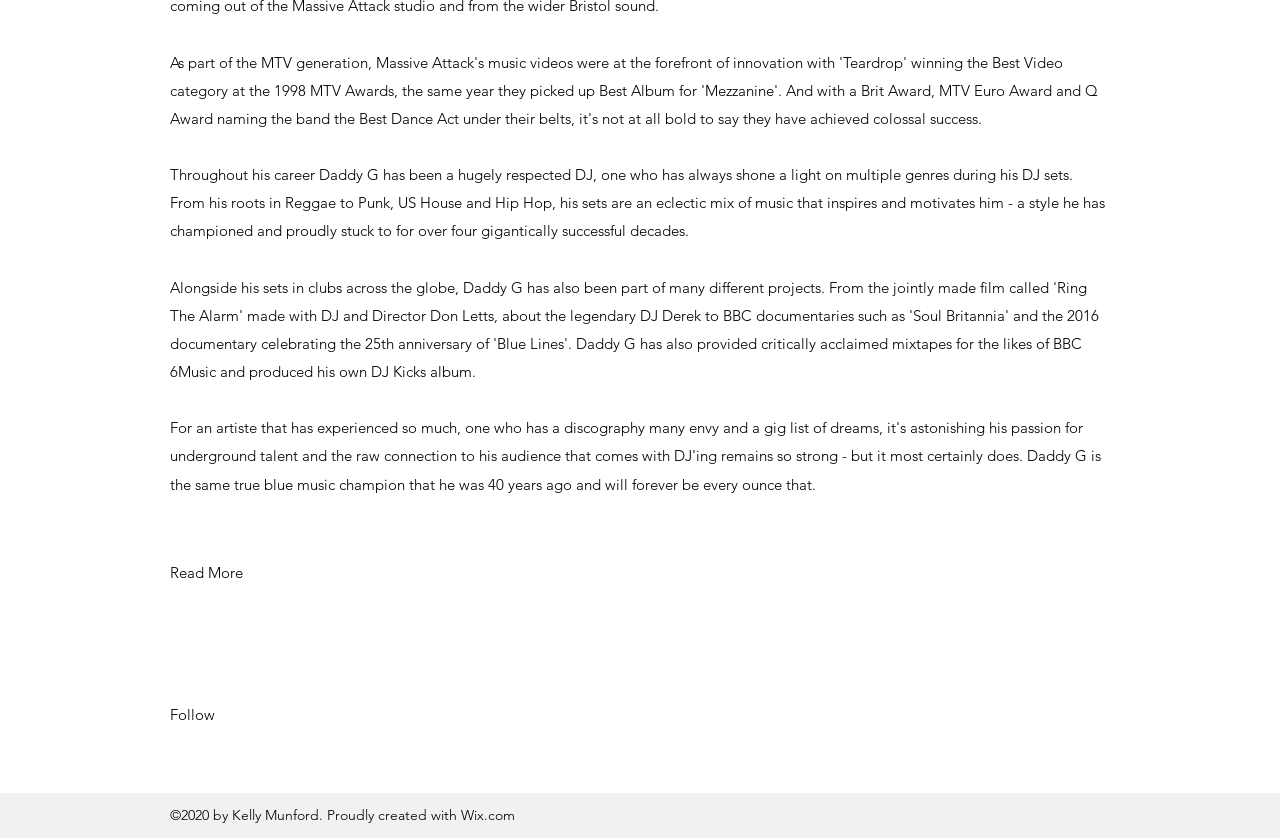What social media platforms are listed in the 'Social Bar'?
Please use the image to provide a one-word or short phrase answer.

LinkedIn, Instagram